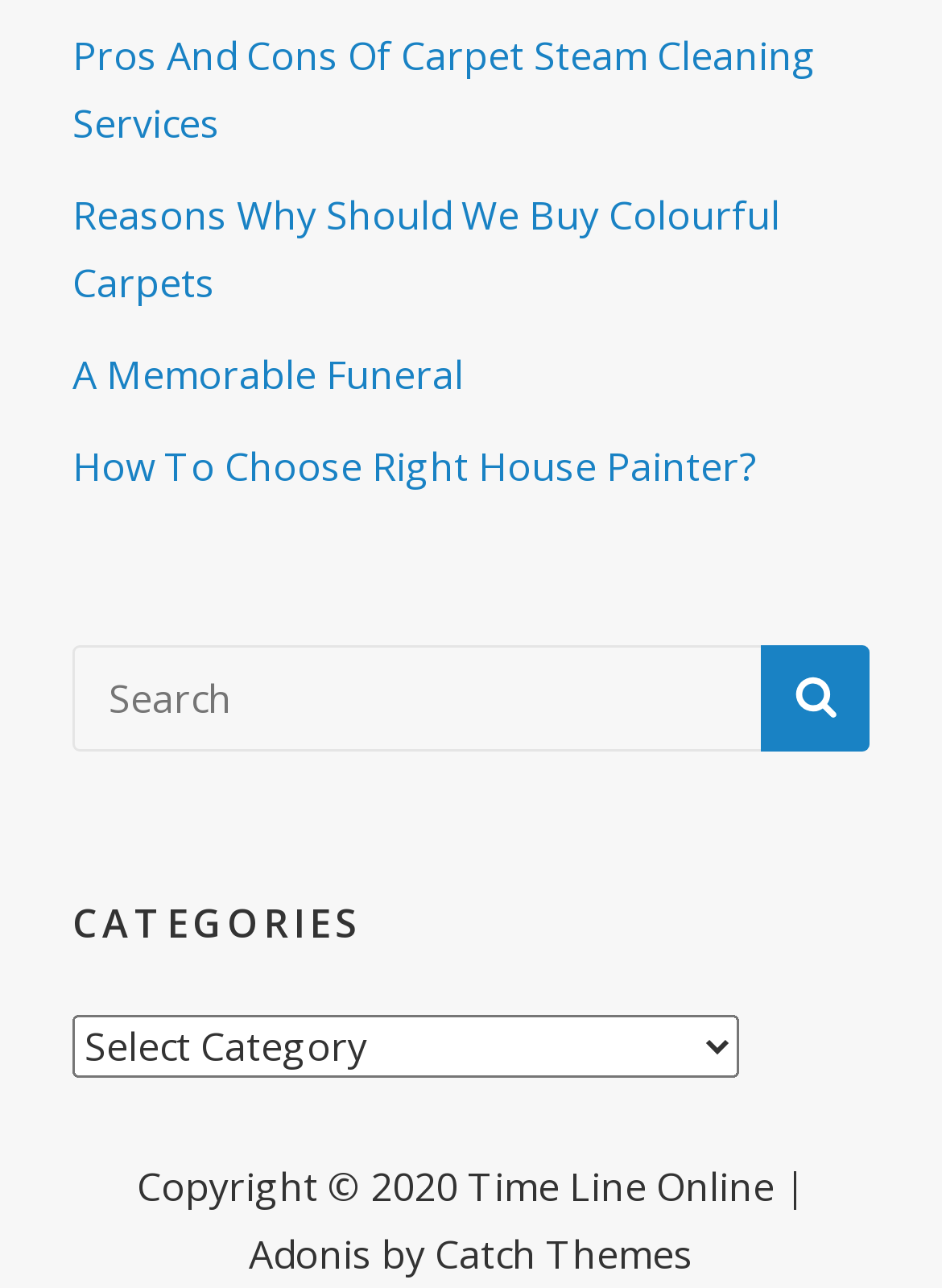What is the name of the theme used by the website?
Using the image, give a concise answer in the form of a single word or short phrase.

Adonis